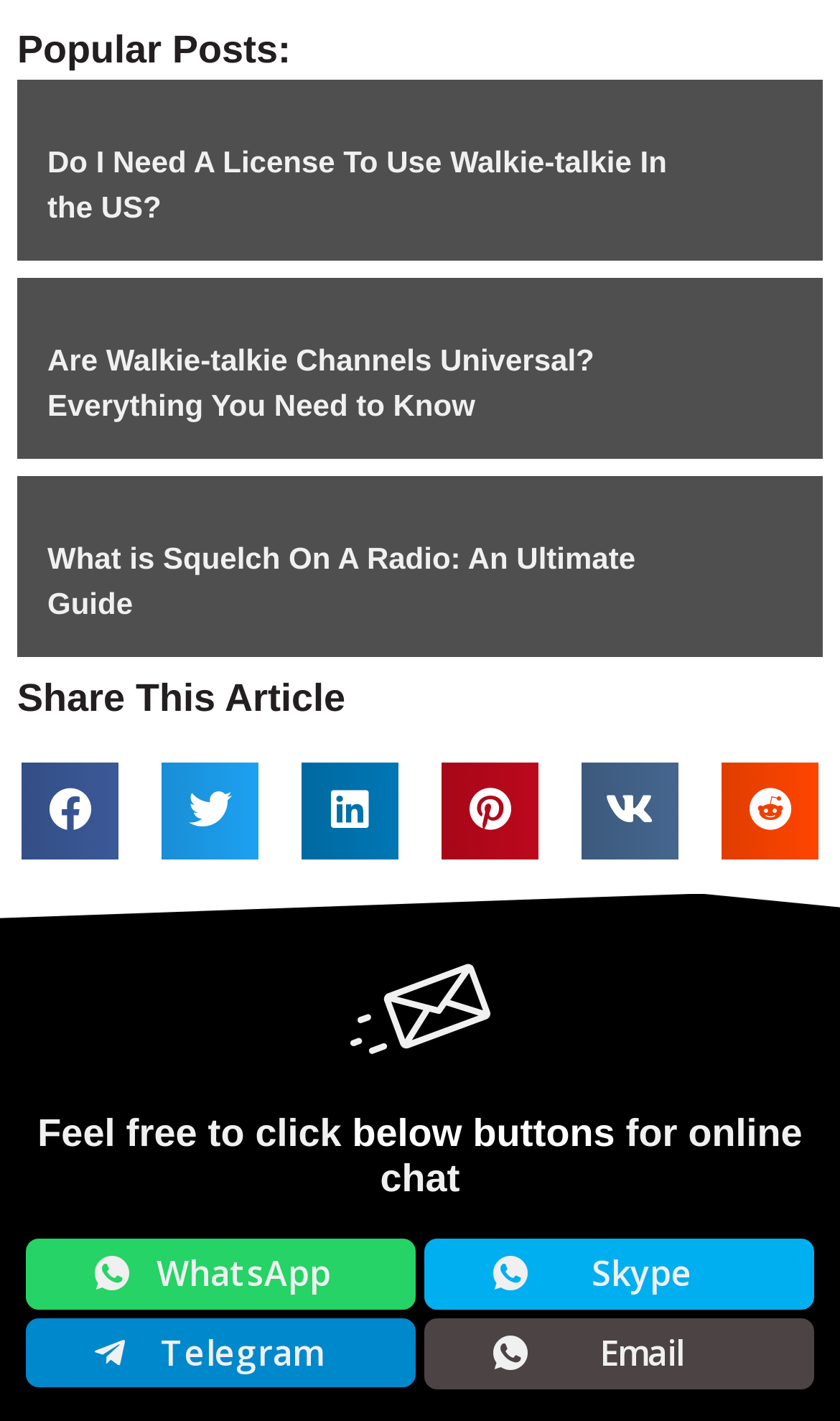Identify the bounding box for the given UI element using the description provided. Coordinates should be in the format (top-left x, top-left y, bottom-right x, bottom-right y) and must be between 0 and 1. Here is the description: aria-label="Share on vk"

[0.692, 0.536, 0.808, 0.604]